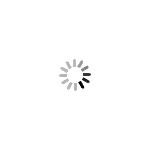Offer a detailed explanation of what is depicted in the image.

The image, titled "What Are Sea Bass Feeding On?" features a prawn, highlighting its significance as a favored food source for sea bass. Accompanying the image is a detailed description emphasizing that sea bass are known to eagerly pursue prawns when fishing in areas like rock pools and sandy bays. The caption notes practical fishing advice, suggesting the use of a bubble float to effectively catch bass when using live prawns as bait. This insight emphasizes the relationship between sea bass and their prey, providing valuable information for both anglers and enthusiasts interested in understanding the feeding habits of these fish.